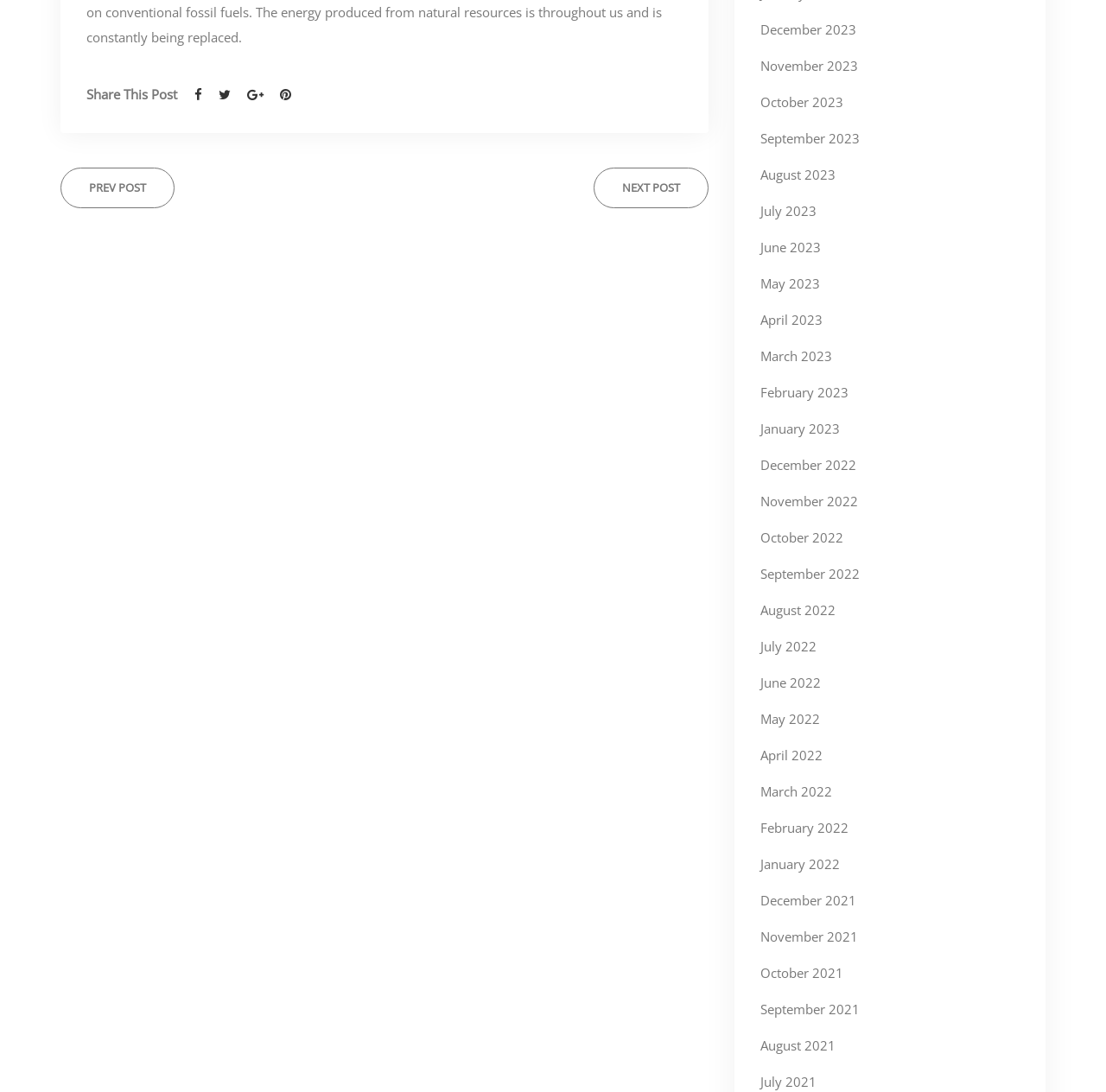Pinpoint the bounding box coordinates for the area that should be clicked to perform the following instruction: "Go to next post".

[0.537, 0.154, 0.641, 0.191]